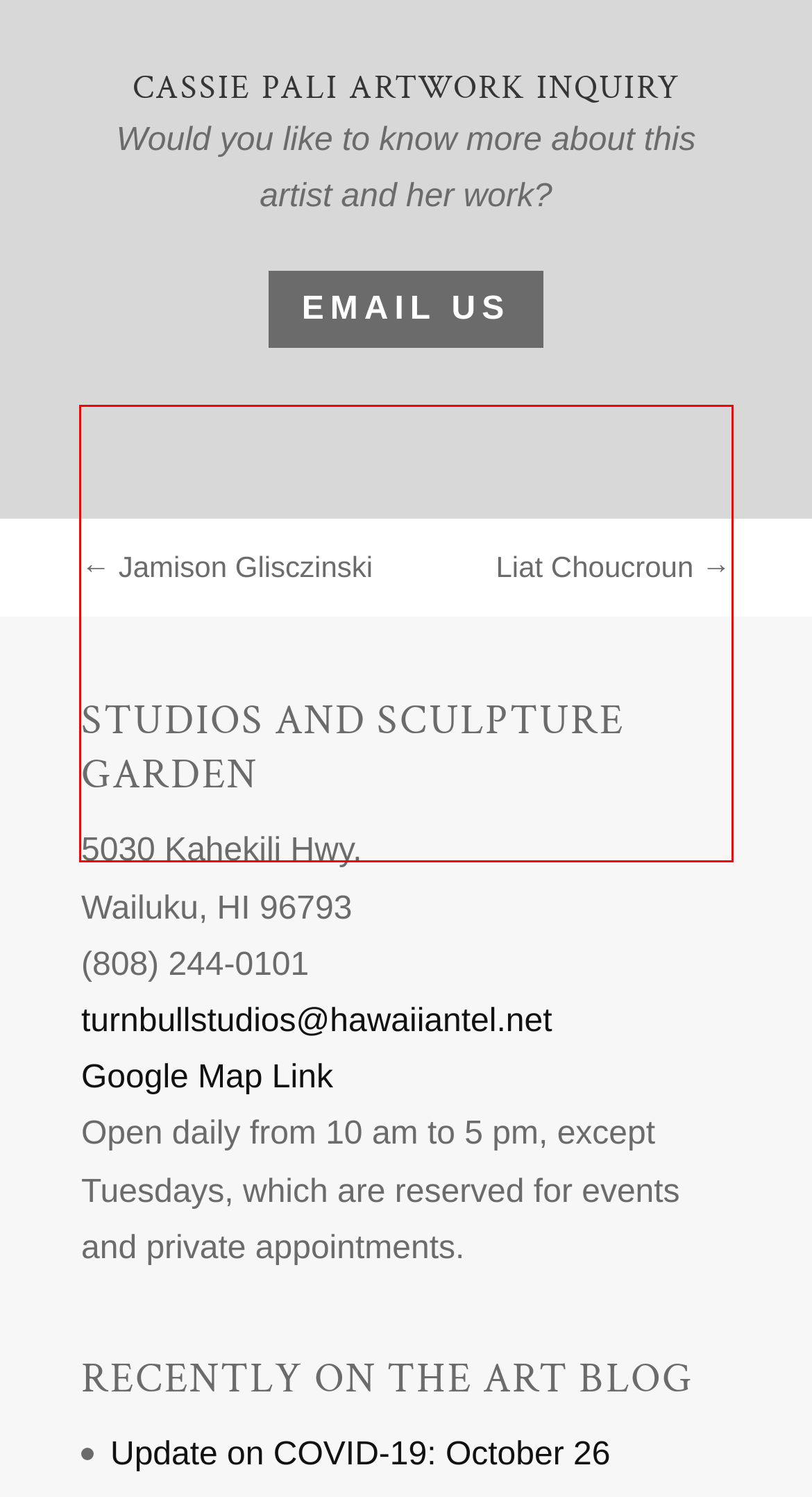You have a screenshot of a webpage with a red bounding box. Use OCR to generate the text contained within this red rectangle.

5030 Kahekili Hwy. Wailuku, HI 96793 (808) 244-0101 turnbullstudios@hawaiiantel.net Google Map Link Open daily from 10 am to 5 pm, except Tuesdays, which are reserved for events and private appointments.